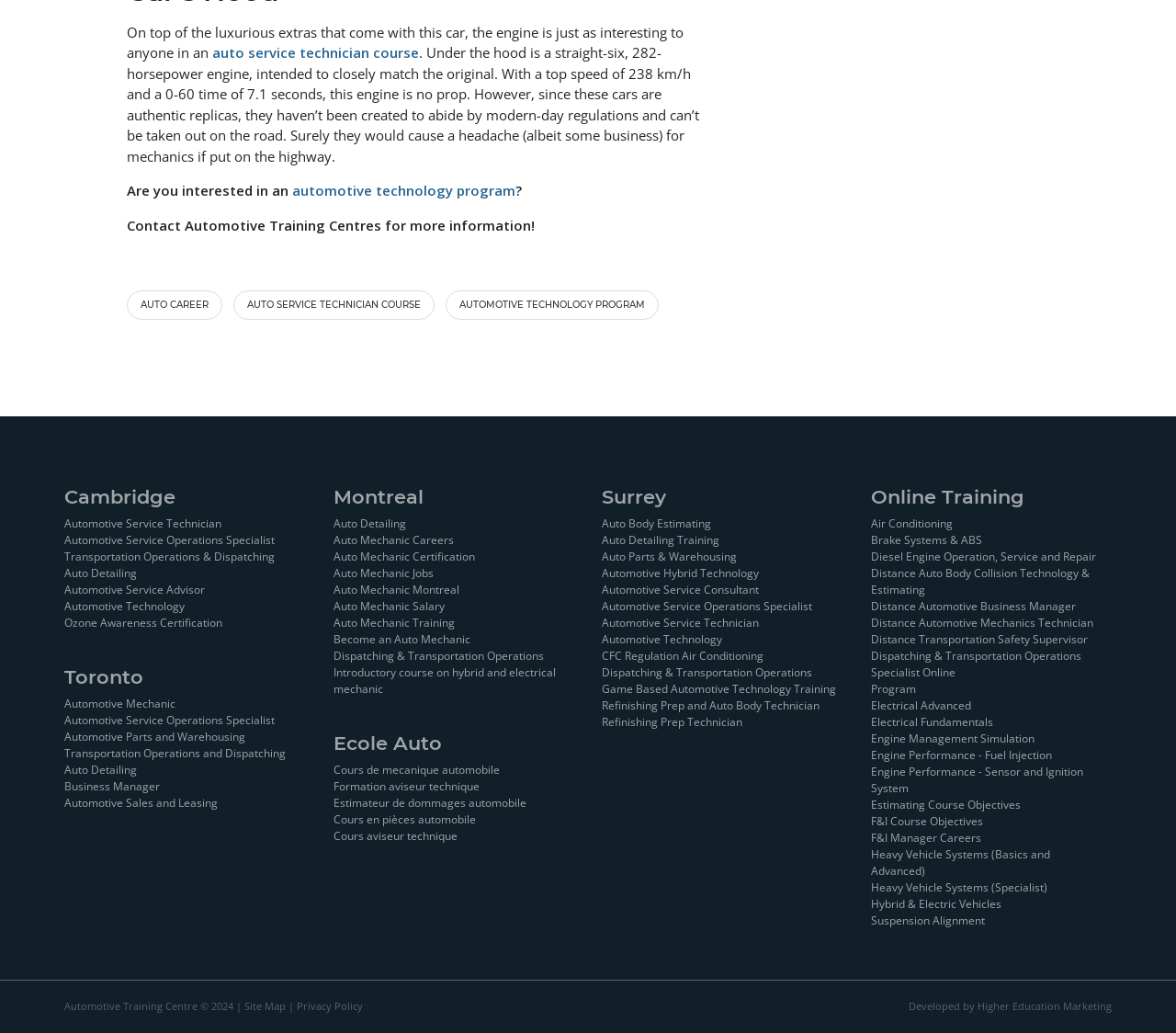Could you indicate the bounding box coordinates of the region to click in order to complete this instruction: "Click on the 'FAQ' link".

None